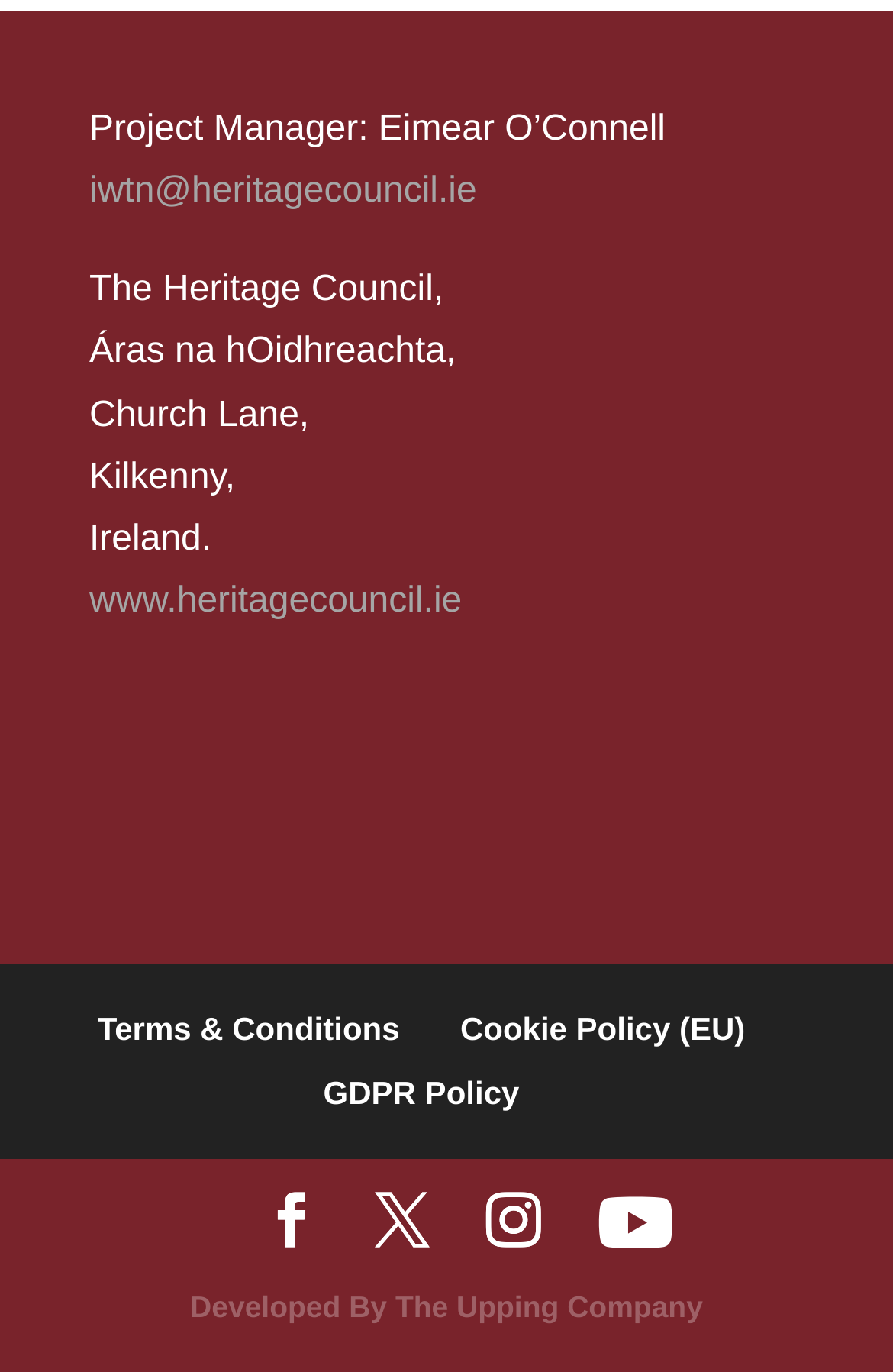Please determine the bounding box coordinates of the element's region to click in order to carry out the following instruction: "Developed by The Upping Company". The coordinates should be four float numbers between 0 and 1, i.e., [left, top, right, bottom].

[0.213, 0.94, 0.787, 0.965]